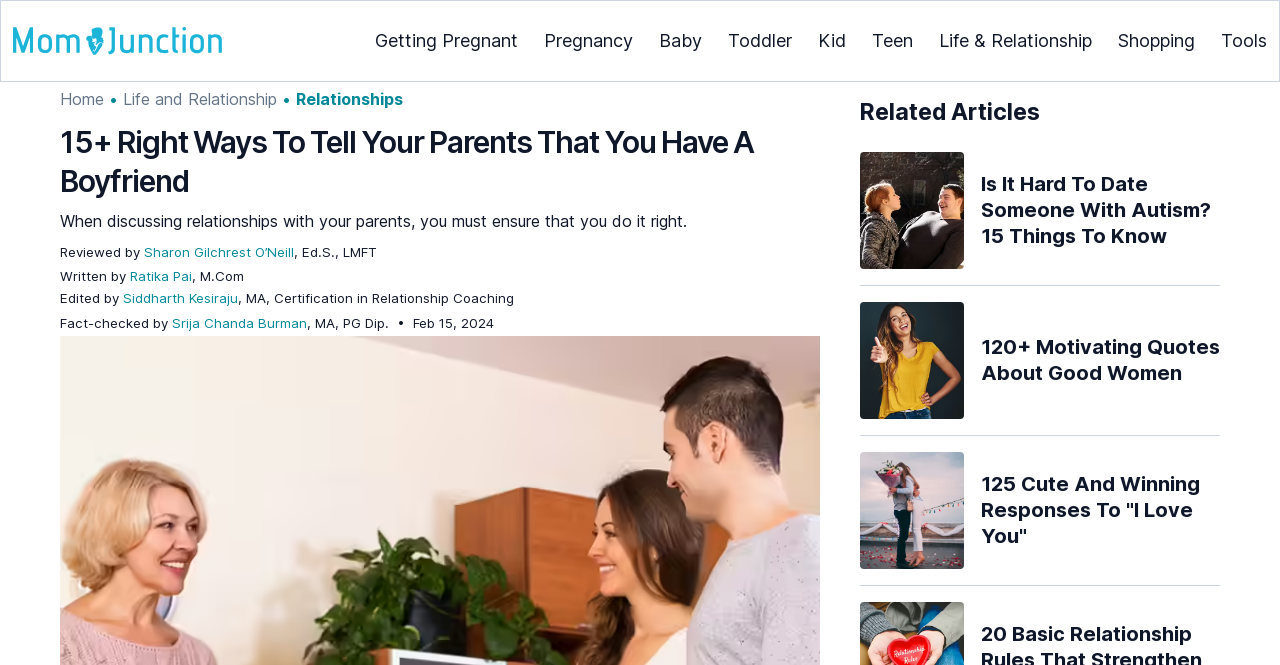Please find the bounding box coordinates of the element that must be clicked to perform the given instruction: "View the article 'Is It Hard To Date Someone With Autism? 15 Things To Know'". The coordinates should be four float numbers from 0 to 1, i.e., [left, top, right, bottom].

[0.672, 0.229, 0.953, 0.404]